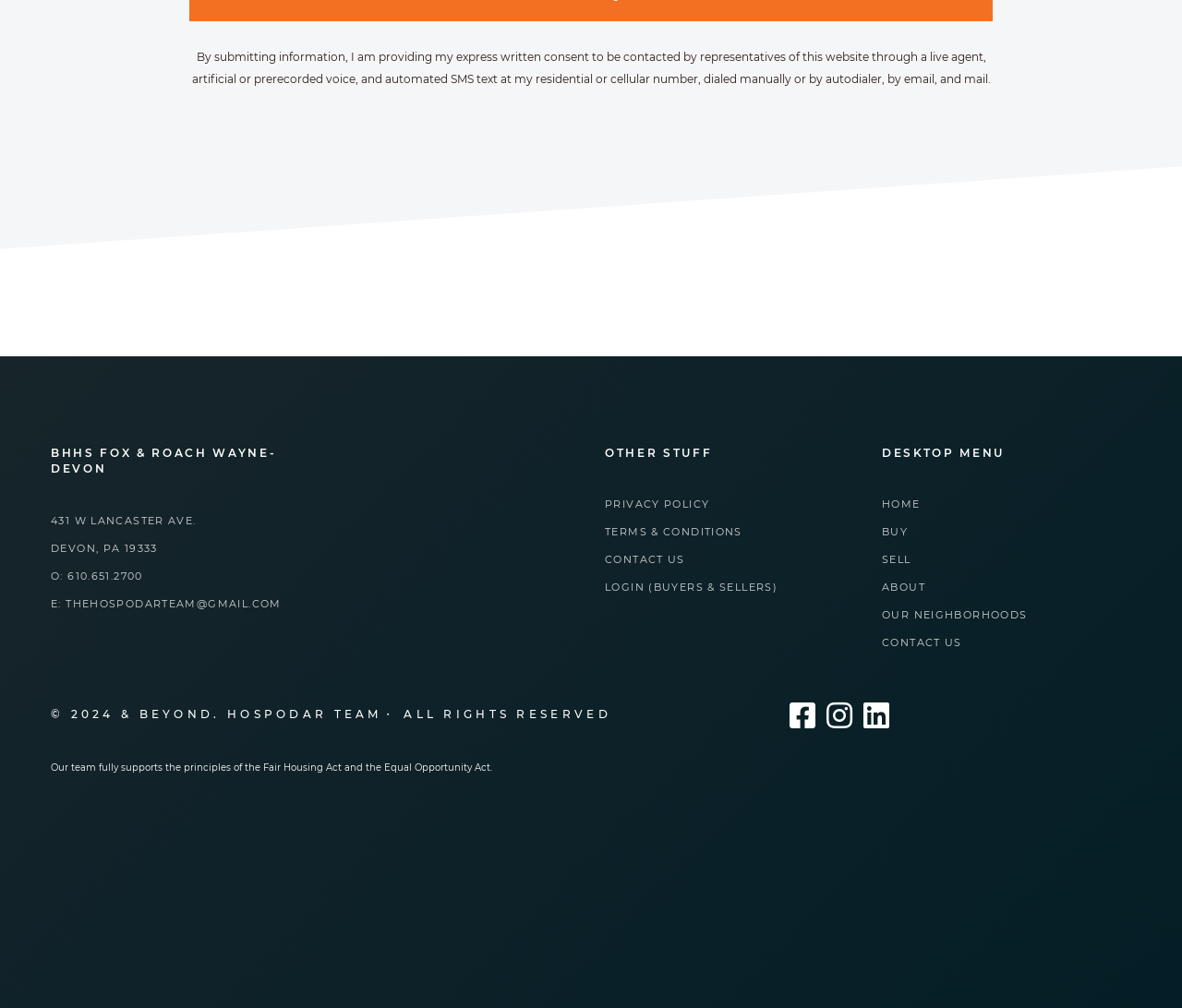Look at the image and write a detailed answer to the question: 
What is the phone number to contact?

I found the phone number by looking at the link element with the text '610.651.2700' which is labeled as 'O:' and is likely an office phone number.